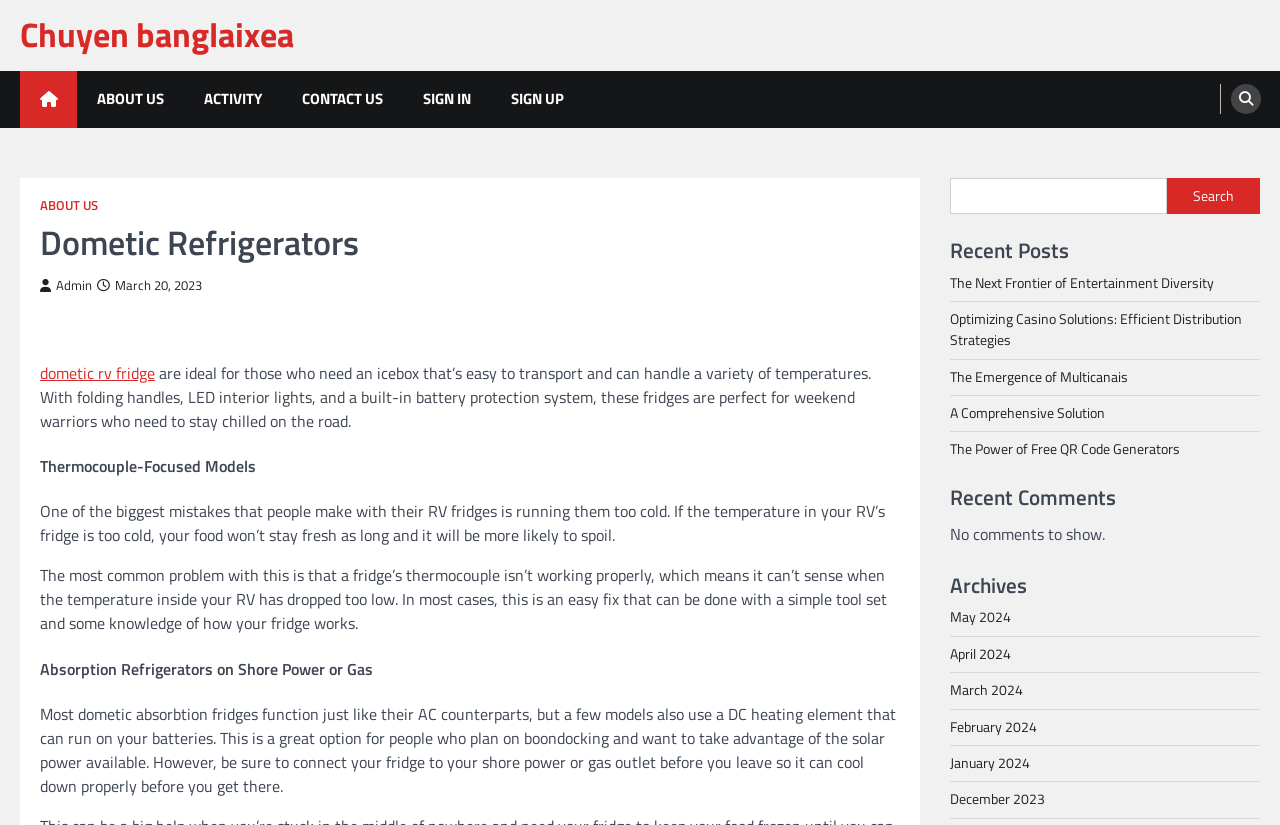Determine the bounding box for the UI element that matches this description: "The Emergence of Multicanais".

[0.742, 0.443, 0.881, 0.47]